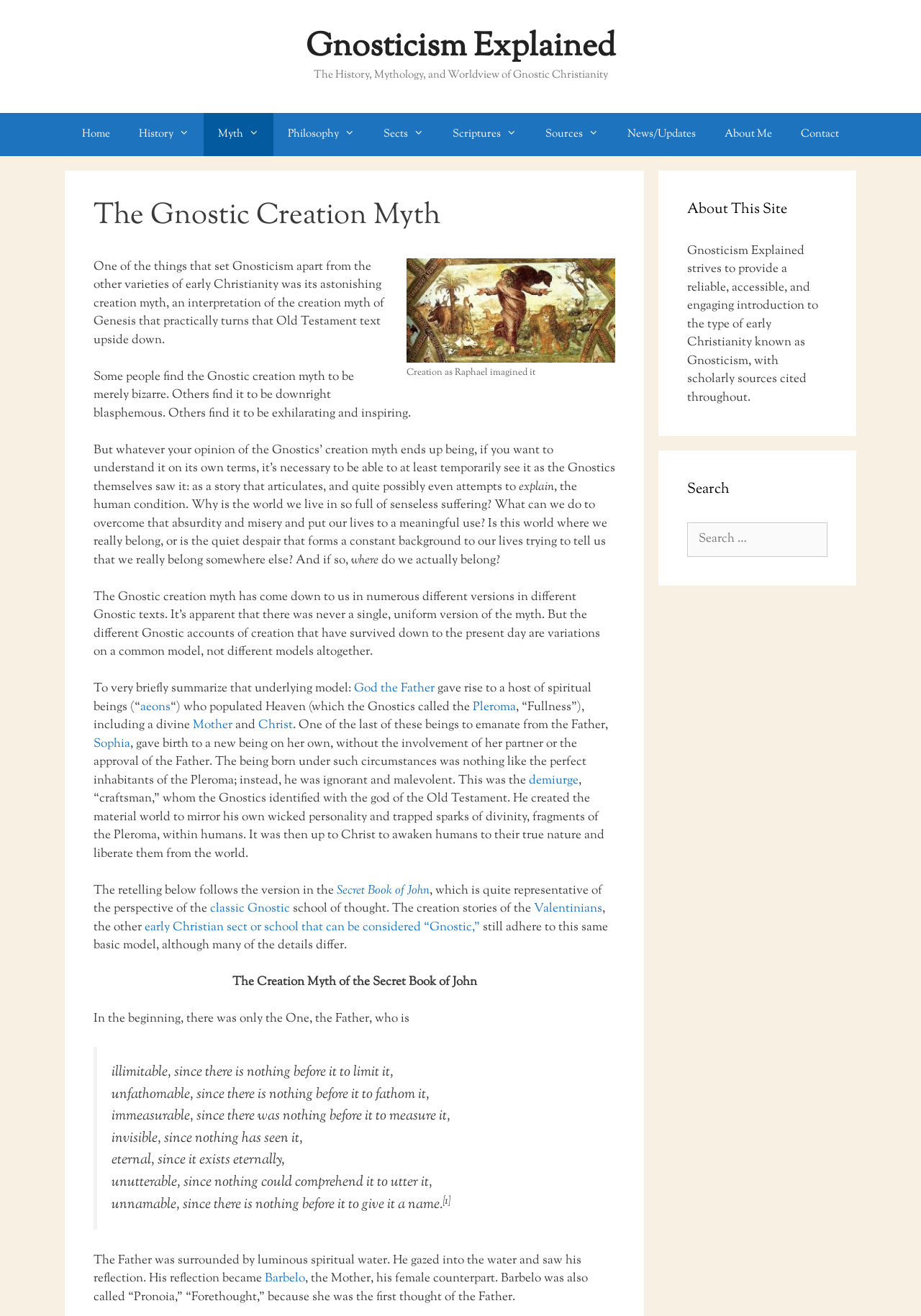What is the name of the material world created by the demiurge?
Please craft a detailed and exhaustive response to the question.

The webpage explains that the demiurge created the material world to mirror his own wicked personality and trapped sparks of divinity, fragments of the Pleroma, within humans. However, it does not specifically mention the name of the material world created by the demiurge.